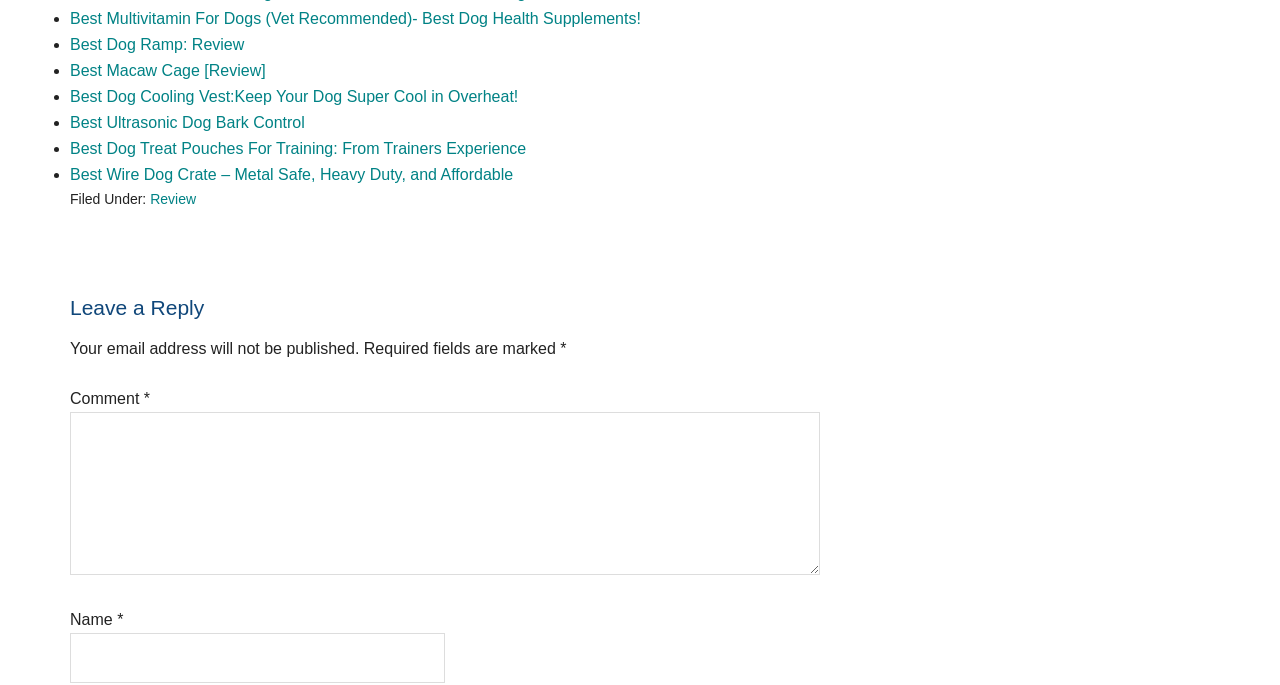Extract the bounding box coordinates for the UI element described by the text: "Review". The coordinates should be in the form of [left, top, right, bottom] with values between 0 and 1.

[0.117, 0.279, 0.153, 0.302]